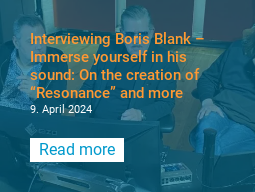What is the title of the interview featured in the image?
Kindly offer a detailed explanation using the data available in the image.

The caption highlights the title of the interview, which provides insight into Boris Blank's creative journey, specifically the creation of 'Resonance' and more.